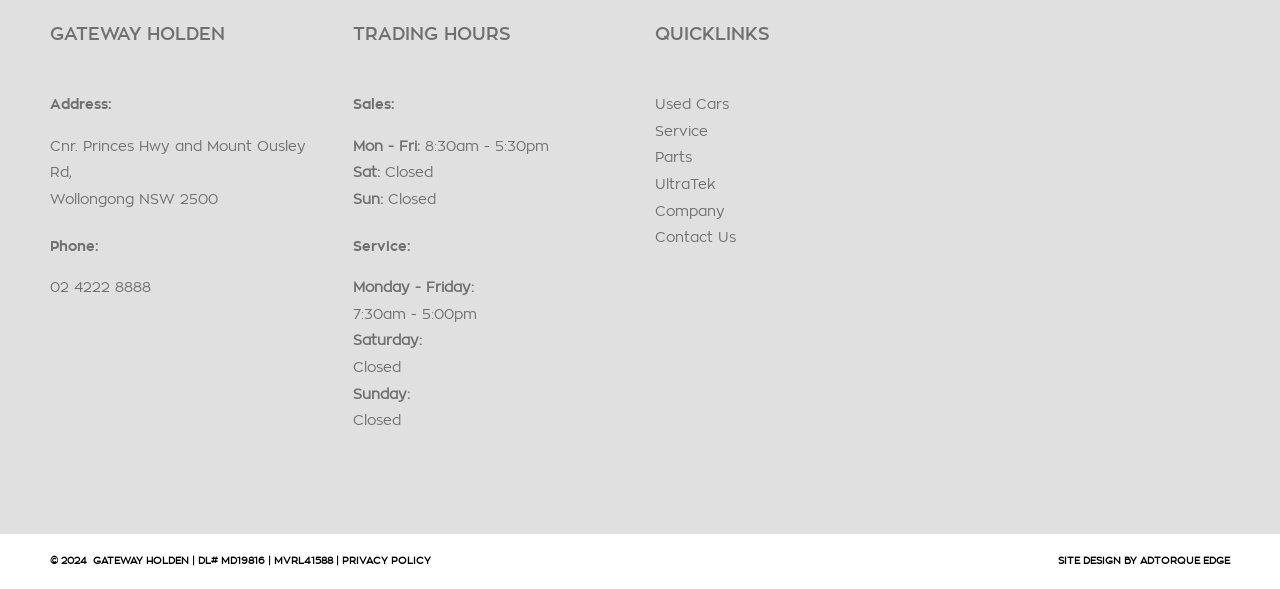Determine the bounding box coordinates of the clickable element to achieve the following action: 'Call the phone number'. Provide the coordinates as four float values between 0 and 1, formatted as [left, top, right, bottom].

[0.039, 0.476, 0.118, 0.499]